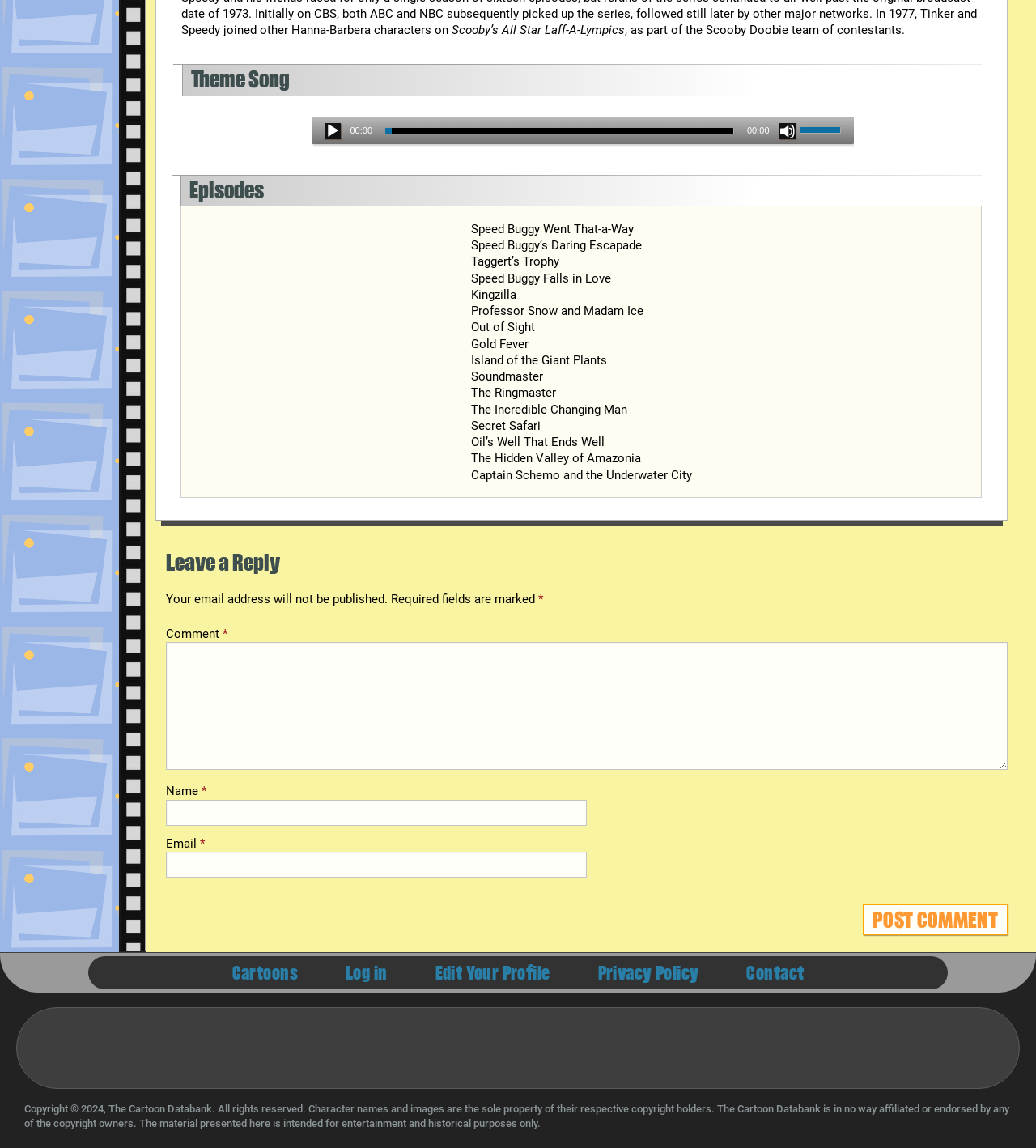What is the name of the theme song?
Refer to the screenshot and deliver a thorough answer to the question presented.

The webpage has a heading 'Theme Song' but it does not provide the name of the theme song. It only has an audio player with a play button, timer, and sliders for time and volume.